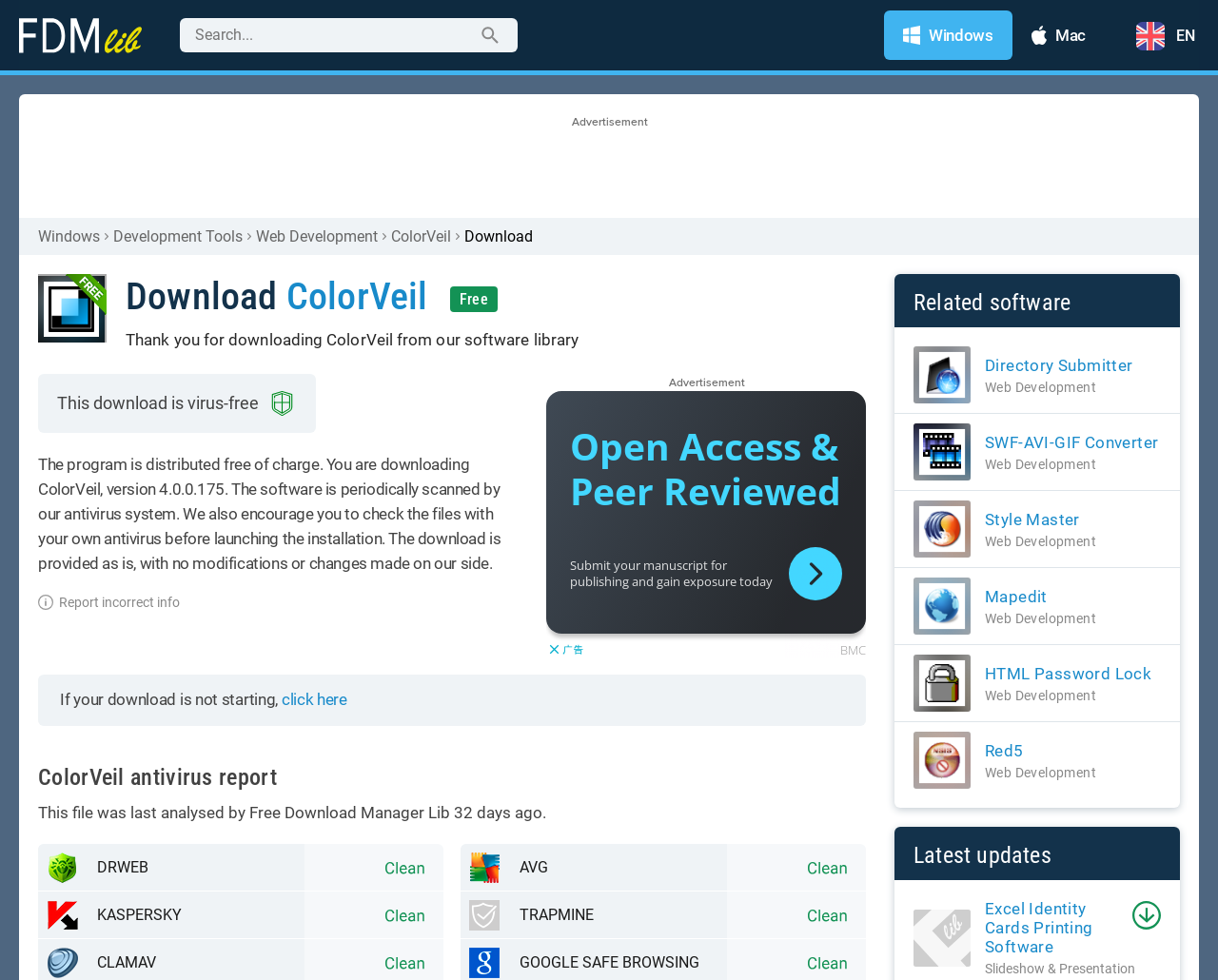Describe the entire webpage, focusing on both content and design.

This webpage is focused on downloading ColorVeil 4.0.0.175, a software for Windows. At the top, there is a search bar with a search button next to it. Below the search bar, there are links to download the software for Windows and Mac. On the top-right corner, there is a language selection option with "EN" selected.

The main content of the webpage is divided into sections. The first section has a heading "Download ColorVeil Free" and provides information about the software, including its version and a description of the download process. There is also an image of the software and a link to download it.

Below this section, there is a table with information about the software, including a statement that the download is virus-free and a note about checking the files with an antivirus before installation.

The next section has a heading "ColorVeil antivirus report" and provides information about the software's antivirus scan results from various providers, including DRWEB, KASPERSKY, CLAMAV, AVG, TRAPMINE, and GOOGLE SAFE BROWSING.

On the right side of the webpage, there is a section with related software, including Directory Submitter, SWF-AVI-GIF Converter, Style Master, Mapedit, HTML Password Lock, and Red5. Each related software has an image and a link to its webpage.

At the bottom of the webpage, there is a section with latest updates, including an image and a link to download Excel Identity Cards Printing Software. There is also a link to a slideshow and presentation section.

Throughout the webpage, there are two advertisements, one at the top and one at the bottom, both marked as "Advertisement".